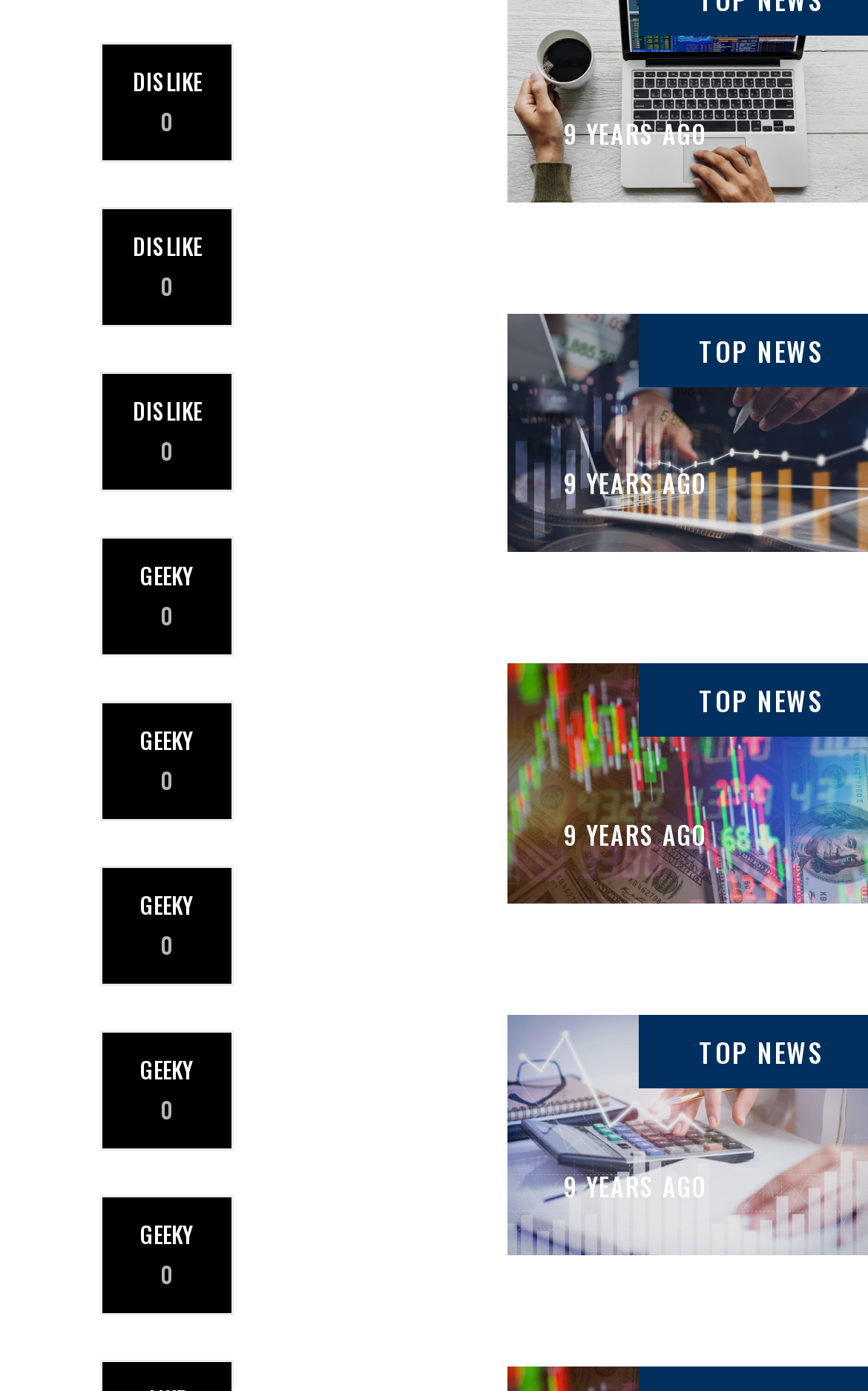Specify the bounding box coordinates for the region that must be clicked to perform the given instruction: "click geeky".

[0.115, 0.386, 0.269, 0.472]